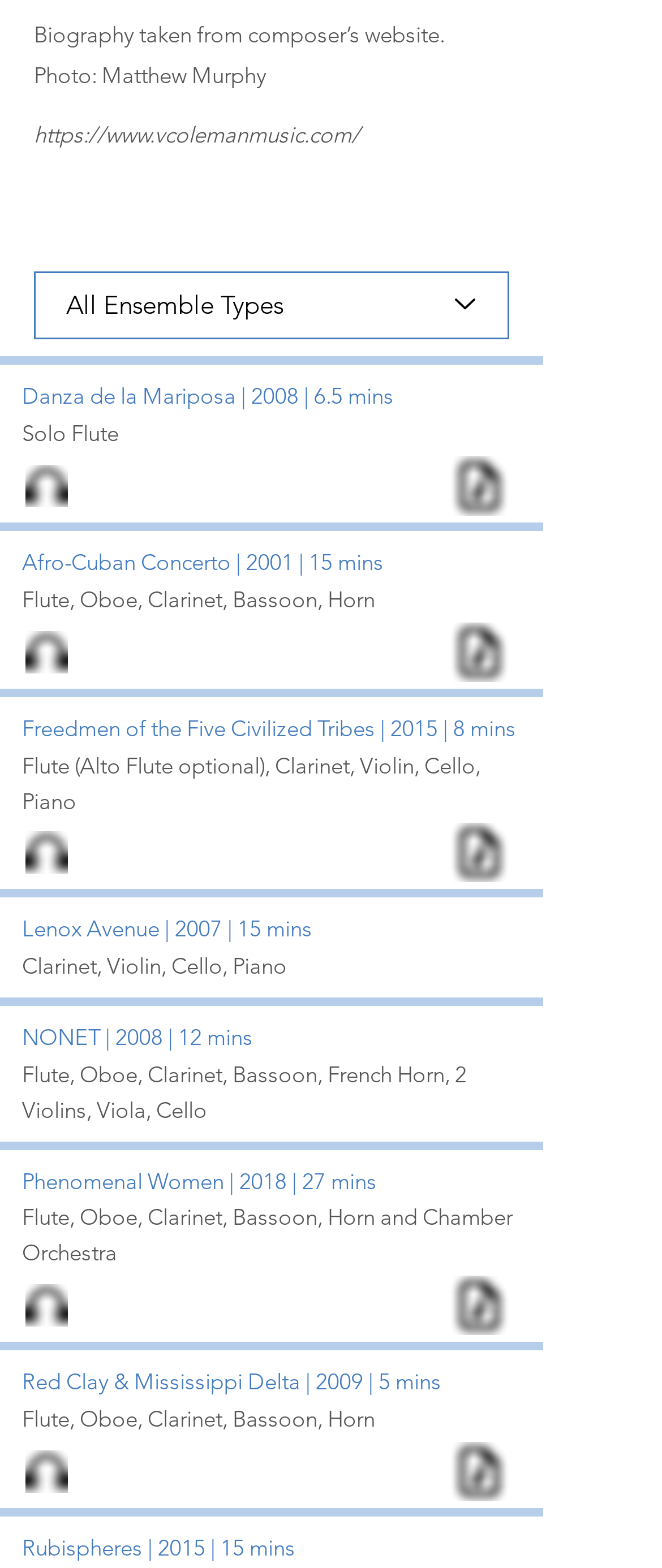Highlight the bounding box coordinates of the element that should be clicked to carry out the following instruction: "view details of Phenomenal Women". The coordinates must be given as four float numbers ranging from 0 to 1, i.e., [left, top, right, bottom].

[0.033, 0.745, 0.569, 0.761]